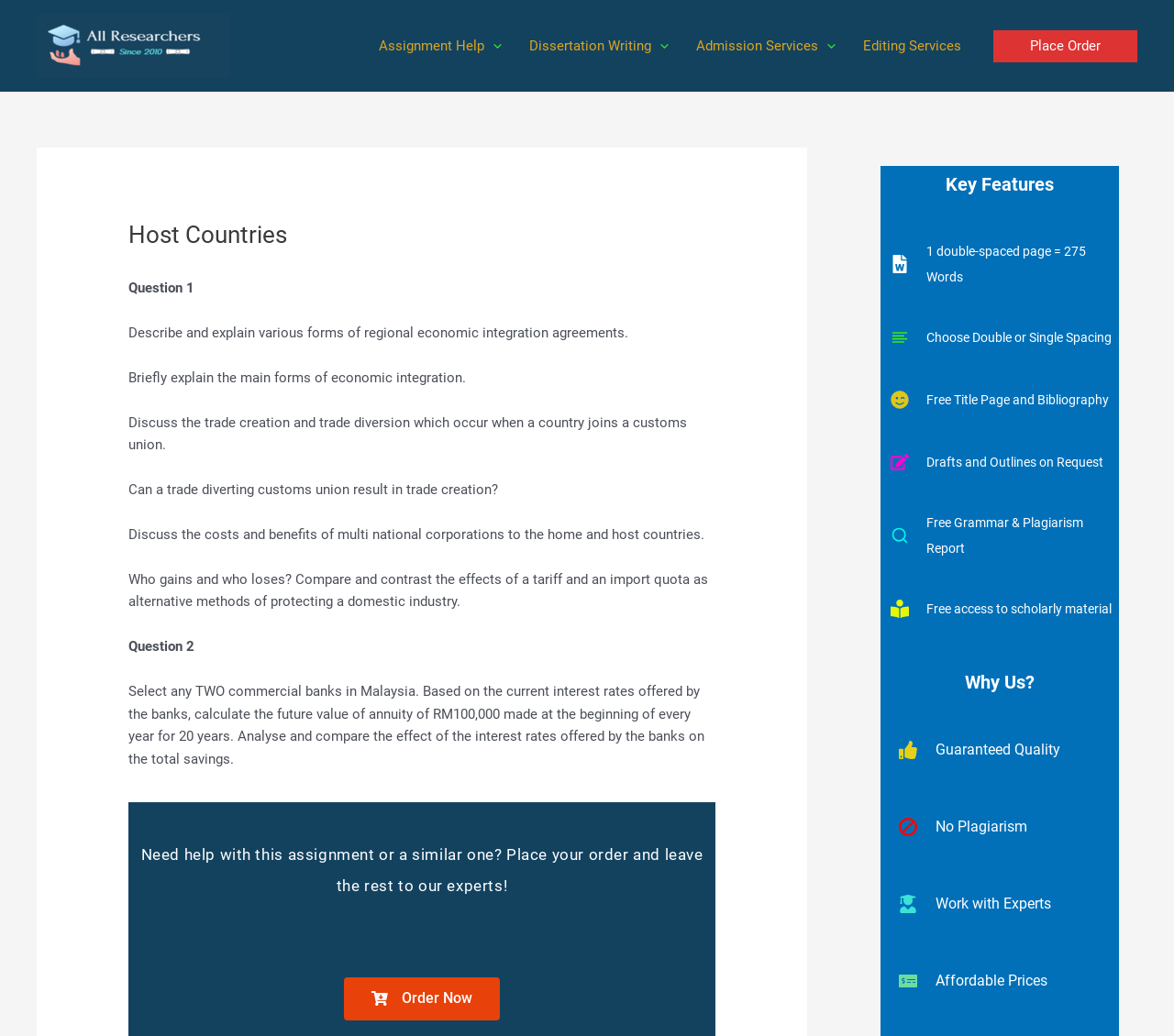Could you locate the bounding box coordinates for the section that should be clicked to accomplish this task: "Toggle 'Assignment Help' menu".

[0.412, 0.013, 0.427, 0.075]